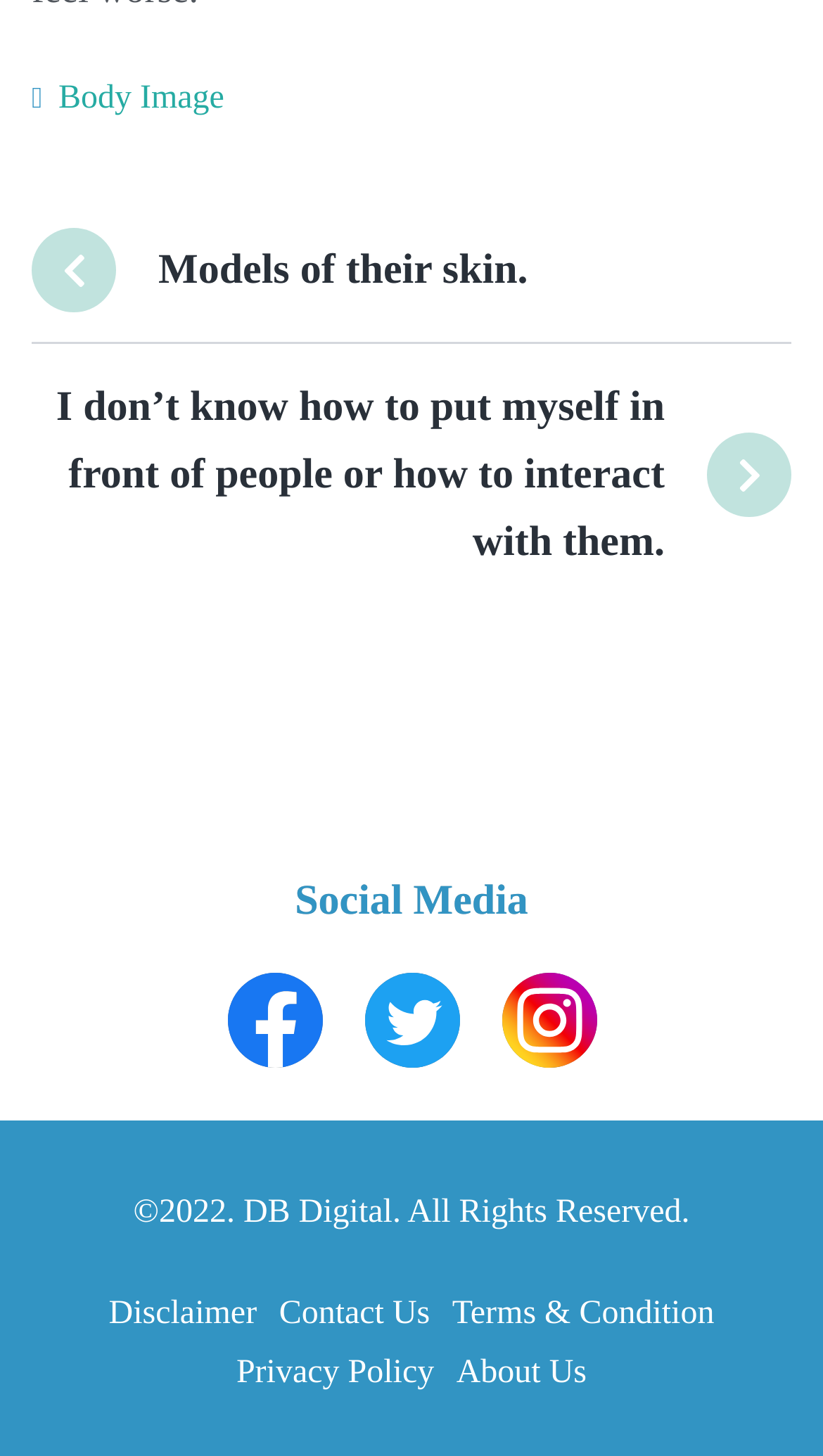Identify the bounding box coordinates of the part that should be clicked to carry out this instruction: "Click on 'Body Image'".

[0.071, 0.055, 0.273, 0.08]